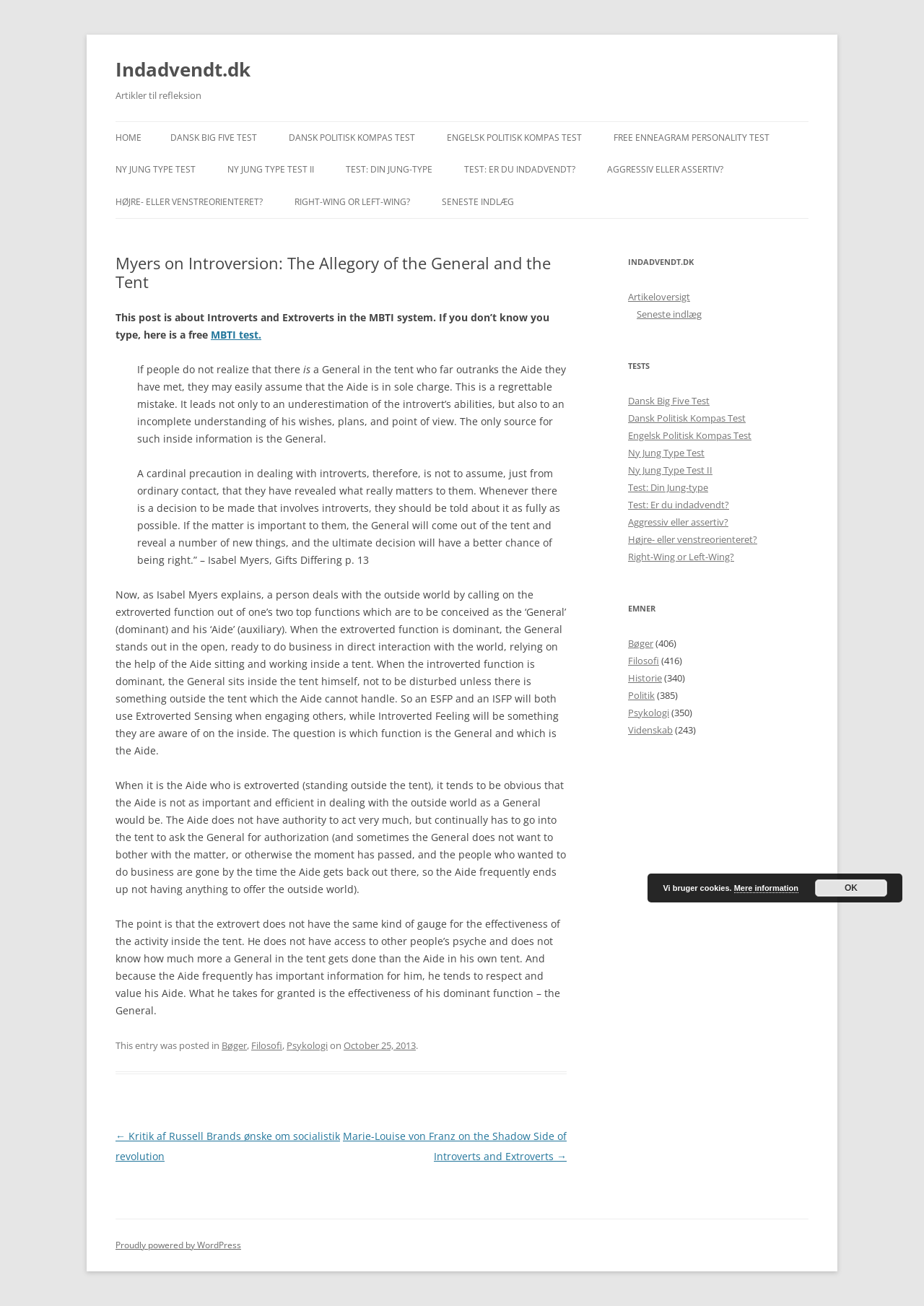Provide a comprehensive caption for the webpage.

This webpage is about introversion and the MBTI system, with a focus on Isabel Myers' allegory of the General and the Tent. The page is divided into several sections. At the top, there is a heading "Indadvendt.dk" and a link to the website's homepage. Below this, there are several links to different articles and tests, including a free MBTI test.

The main content of the page is an article about introverts and extroverts in the MBTI system. The article explains that introverts have a "General" inside their tent who makes decisions, while extroverts have an "Aide" outside their tent who interacts with the world. The article also discusses how introverts and extroverts interact with each other and how they perceive each other.

To the right of the main content, there is a sidebar with several headings, including "INDADVENDT.DK", "TESTS", and "EMNER". Under these headings, there are links to various articles, tests, and topics, such as the Big Five personality test, political compass tests, and articles on psychology and philosophy.

At the bottom of the page, there is a footer with links to previous and next posts, as well as a copyright notice and a link to the website's WordPress platform. There is also a notification about the use of cookies on the website, with a link to more information and an "OK" button to accept the use of cookies.